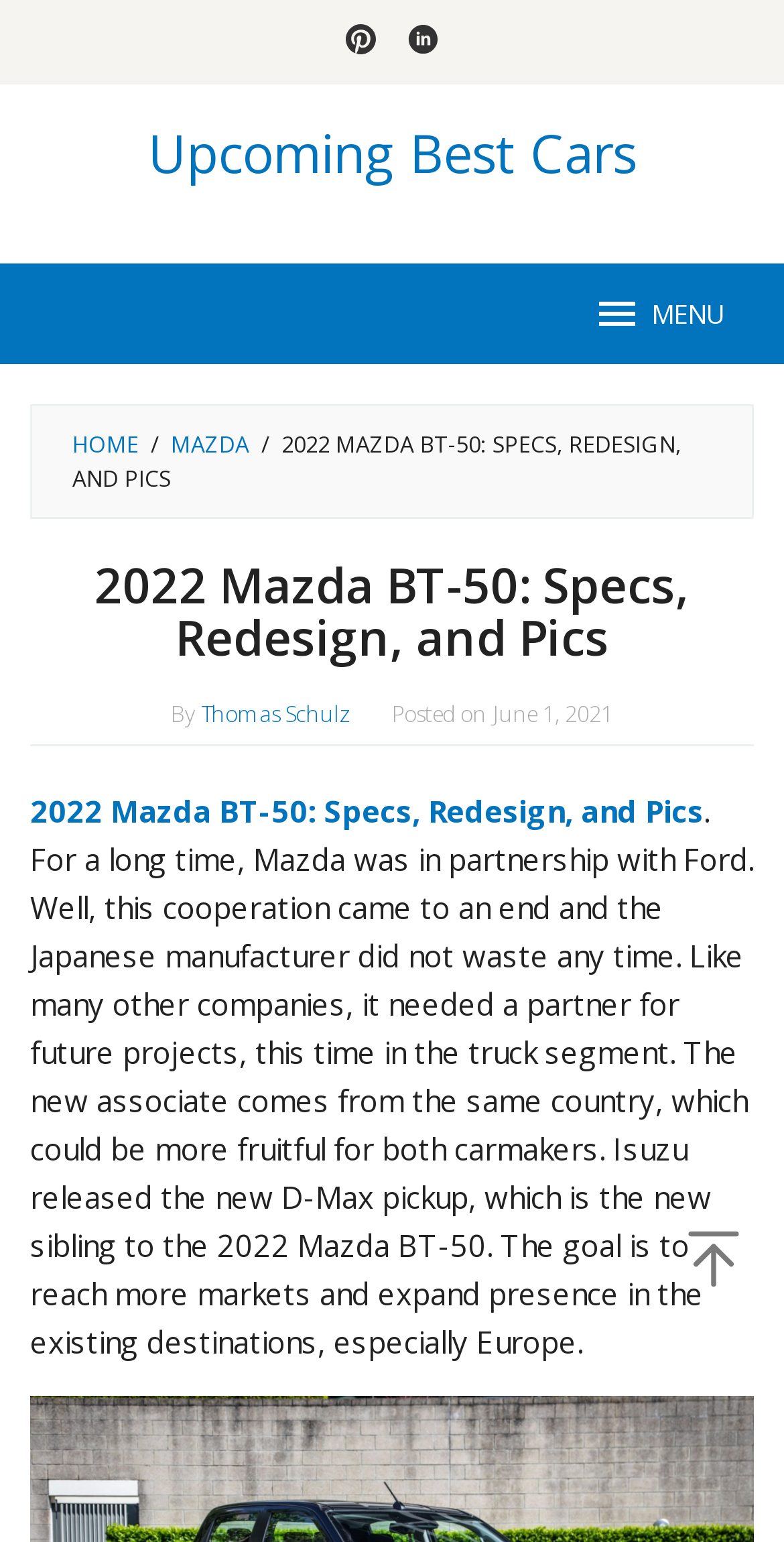What is the purpose of the partnership between Mazda and Isuzu?
Using the visual information, reply with a single word or short phrase.

To reach more markets